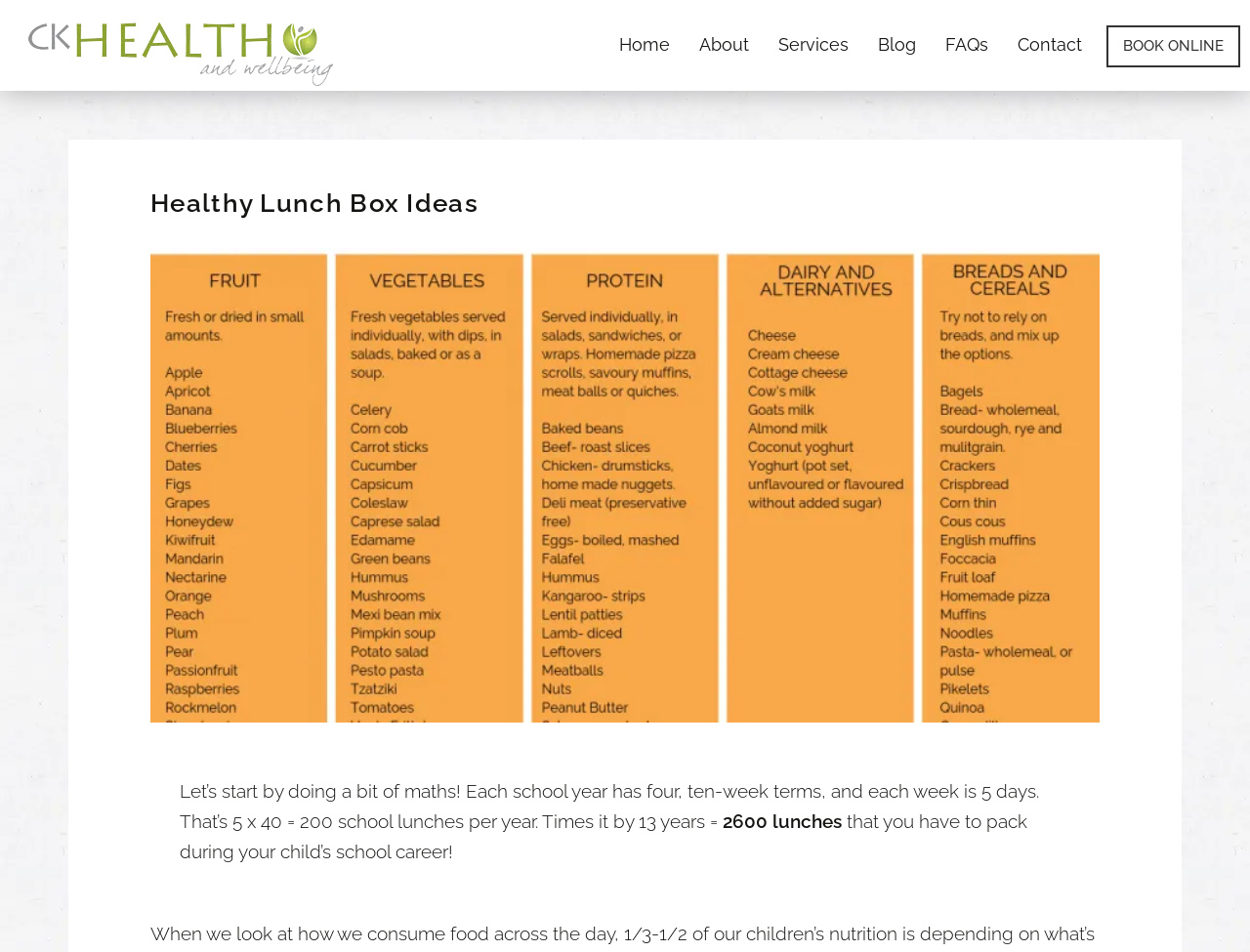Analyze the image and answer the question with as much detail as possible: 
How many school lunches need to be packed in a year?

According to the text on the webpage, each school year has four, ten-week terms, and each week is 5 days, so that's 5 x 40 = 200 school lunches per year.